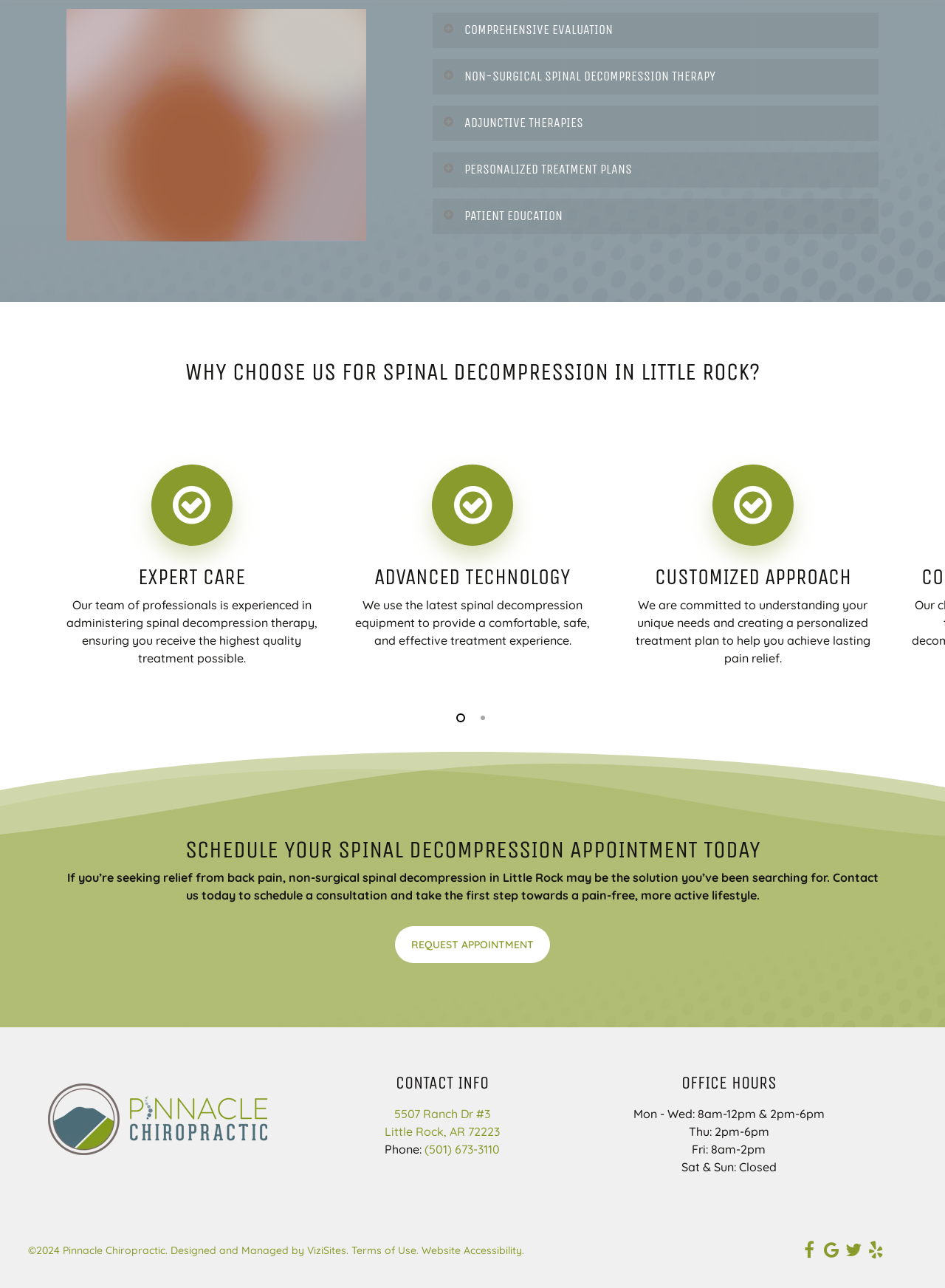Please identify the coordinates of the bounding box for the clickable region that will accomplish this instruction: "Learn about 'PATIENT EDUCATION'".

[0.458, 0.137, 0.93, 0.165]